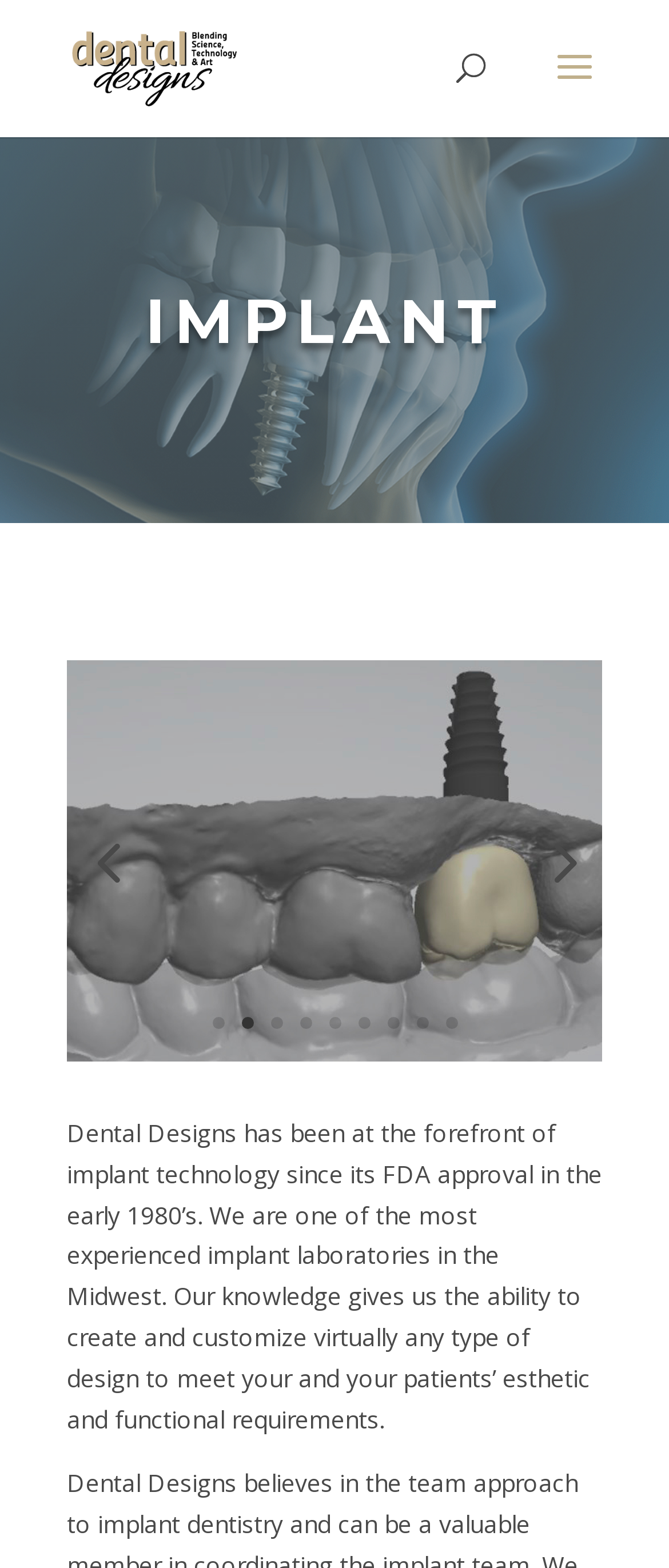Could you locate the bounding box coordinates for the section that should be clicked to accomplish this task: "Log in".

None